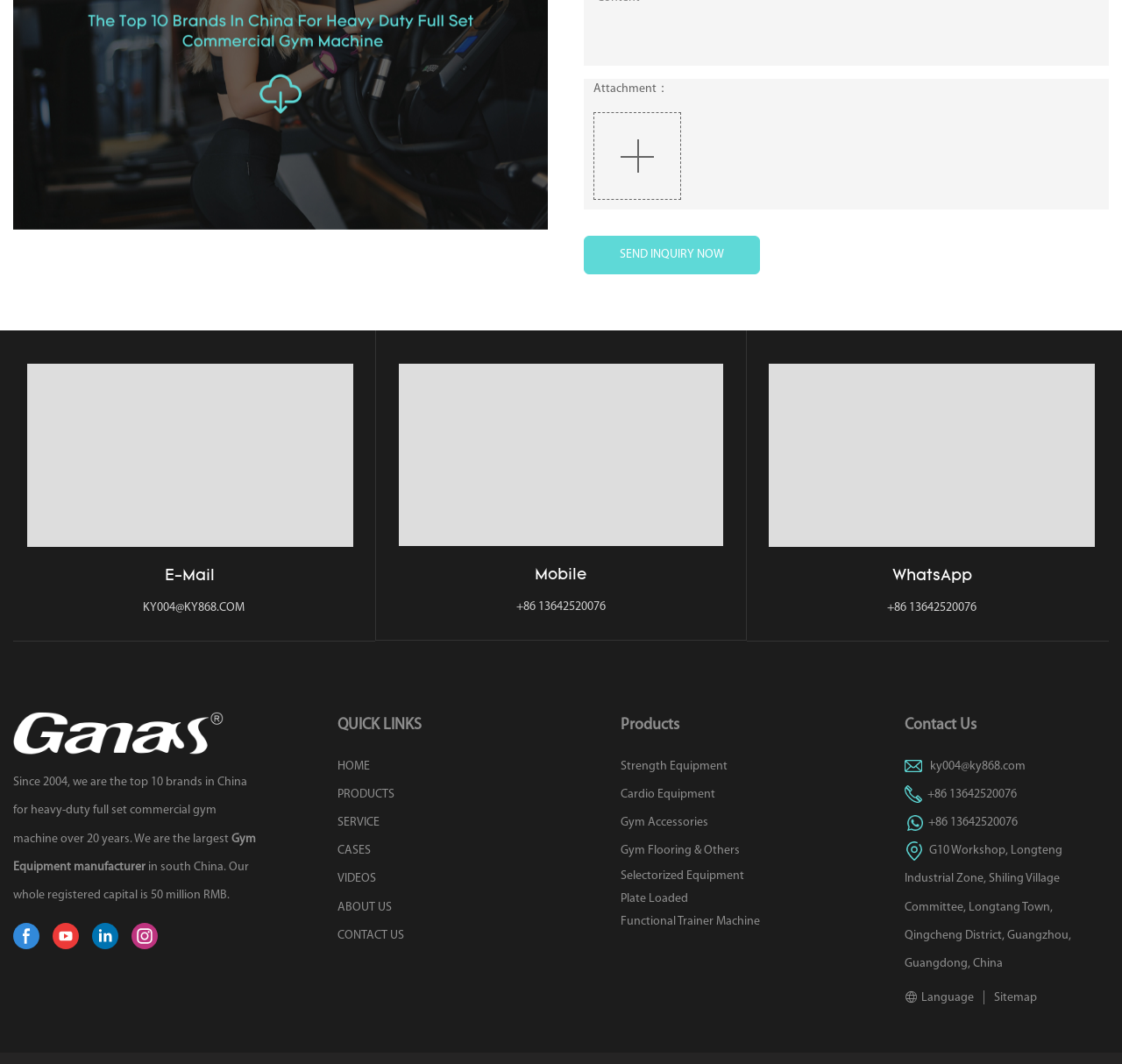Specify the bounding box coordinates of the area that needs to be clicked to achieve the following instruction: "View 'Strength Equipment' products".

[0.553, 0.714, 0.649, 0.726]